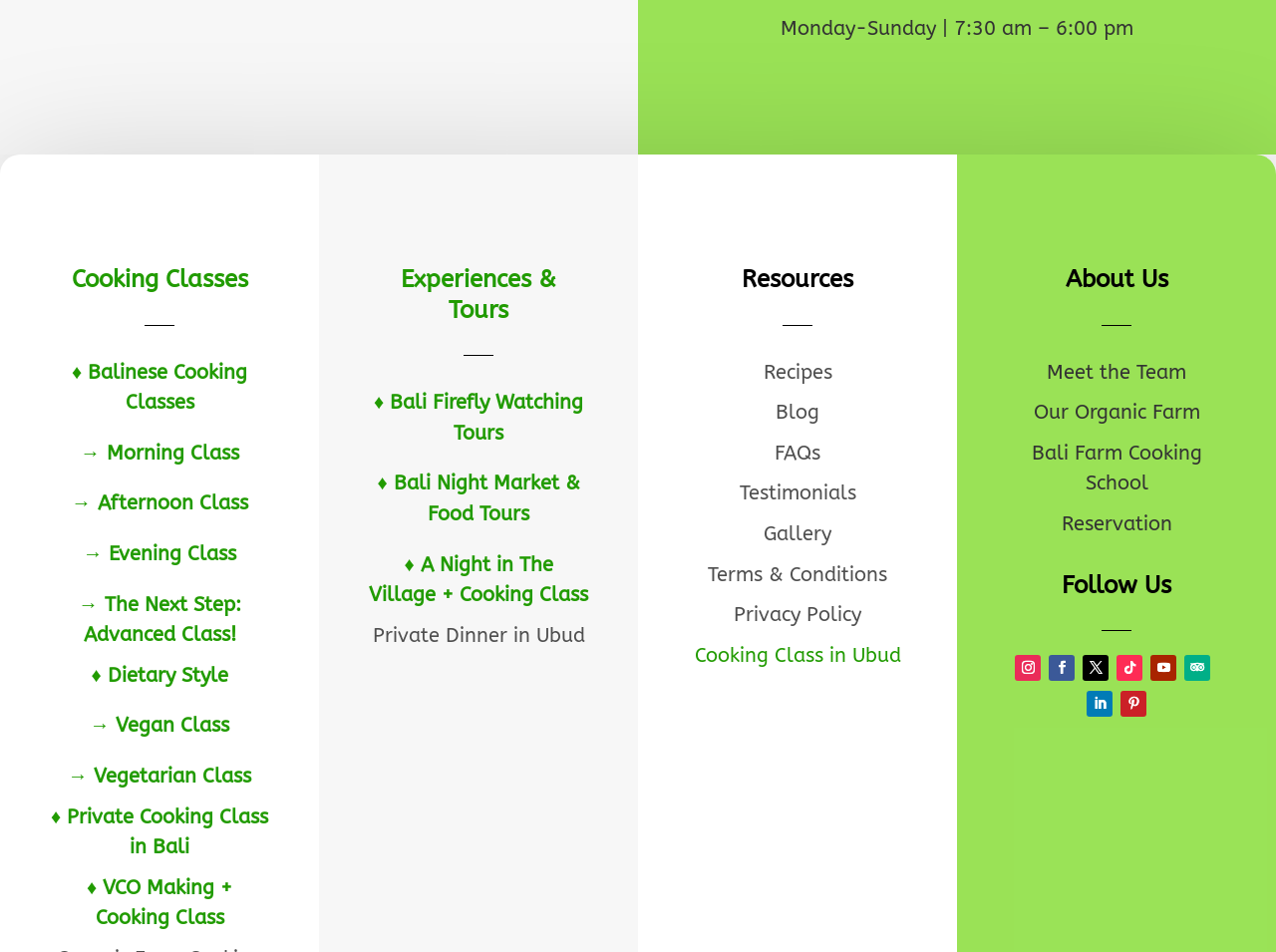Locate the bounding box coordinates of the area that needs to be clicked to fulfill the following instruction: "Visit the Kingscliff Beach Bowling Club website". The coordinates should be in the format of four float numbers between 0 and 1, namely [left, top, right, bottom].

None